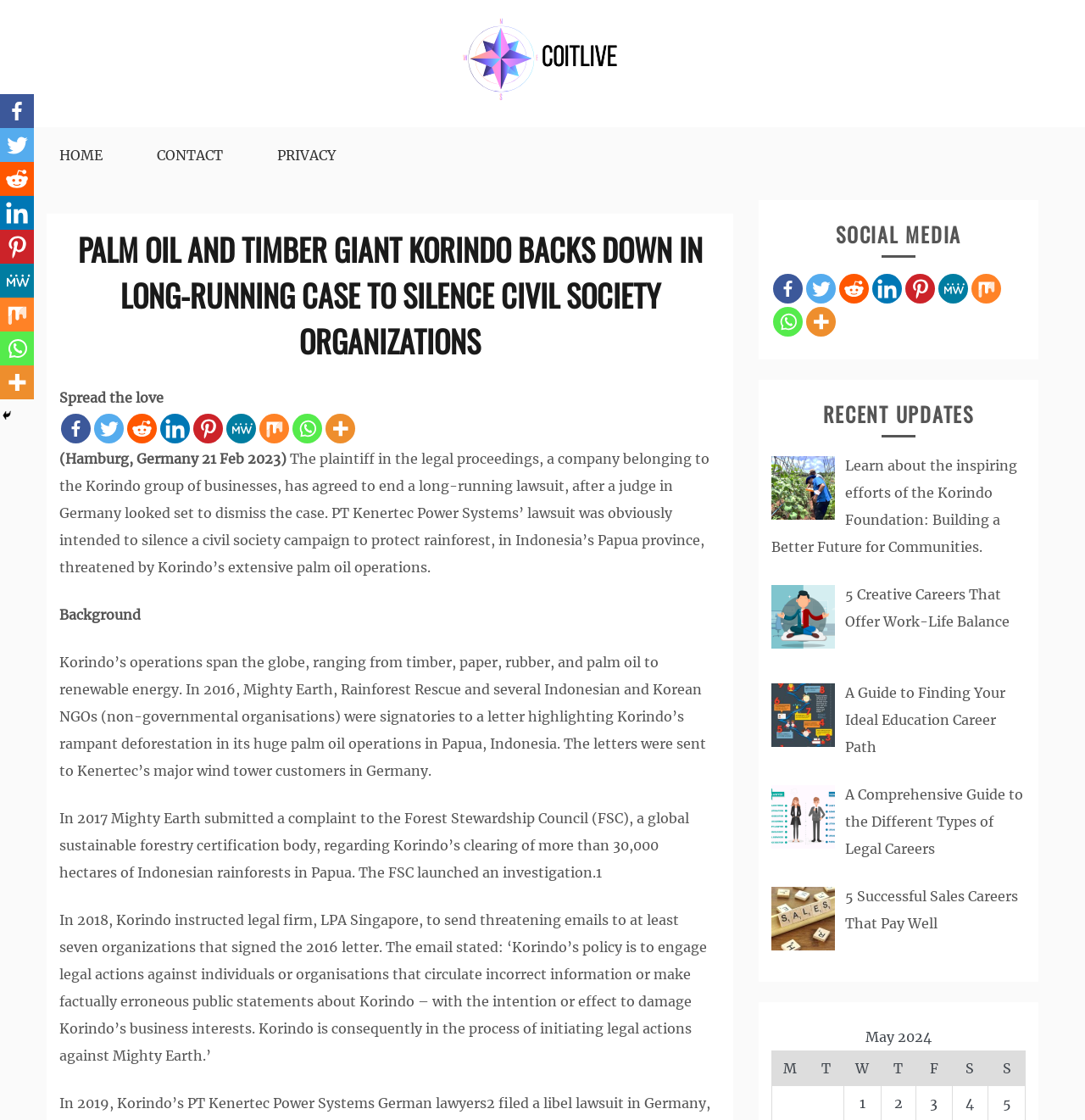Summarize the webpage in an elaborate manner.

This webpage appears to be a news article or blog post about a company called Korindo, a palm oil and timber giant, backing down in a long-running lawsuit. 

At the top of the page, there is a header with the title of the article, "PALM OIL AND TIMBER GIANT KORINDO BACKS DOWN IN LONG-RUNNING CASE TO SILENCE CIVIL SOCIETY ORGANIZATIONS". Below the header, there are several links to other websites, including "Coitlive.com", "HOME", "CONTACT", and "PRIVACY". 

On the left side of the page, there are social media links, including Facebook, Twitter, Reddit, and others, which are repeated again at the bottom of the page. 

The main content of the article is divided into several sections. The first section describes the lawsuit and its background, including the company's operations and the allegations against it. The text is accompanied by a few images, but they are not explicitly described. 

The next section is titled "Background" and provides more information about Korindo's operations and the environmental impact of its activities. 

The article then describes the legal actions taken by Korindo against several organizations that criticized its practices. 

At the bottom of the page, there are several links to other articles or updates, including "Korindo Foundation", "5 Creative Careers That Offer Work-Life Balance", and others. These links are accompanied by images, but again, they are not explicitly described. 

Finally, there is a table or calendar at the very bottom of the page, with columns labeled "M", "T", "W", "T", "F", "S", and "S", which may represent a schedule or calendar of some kind.